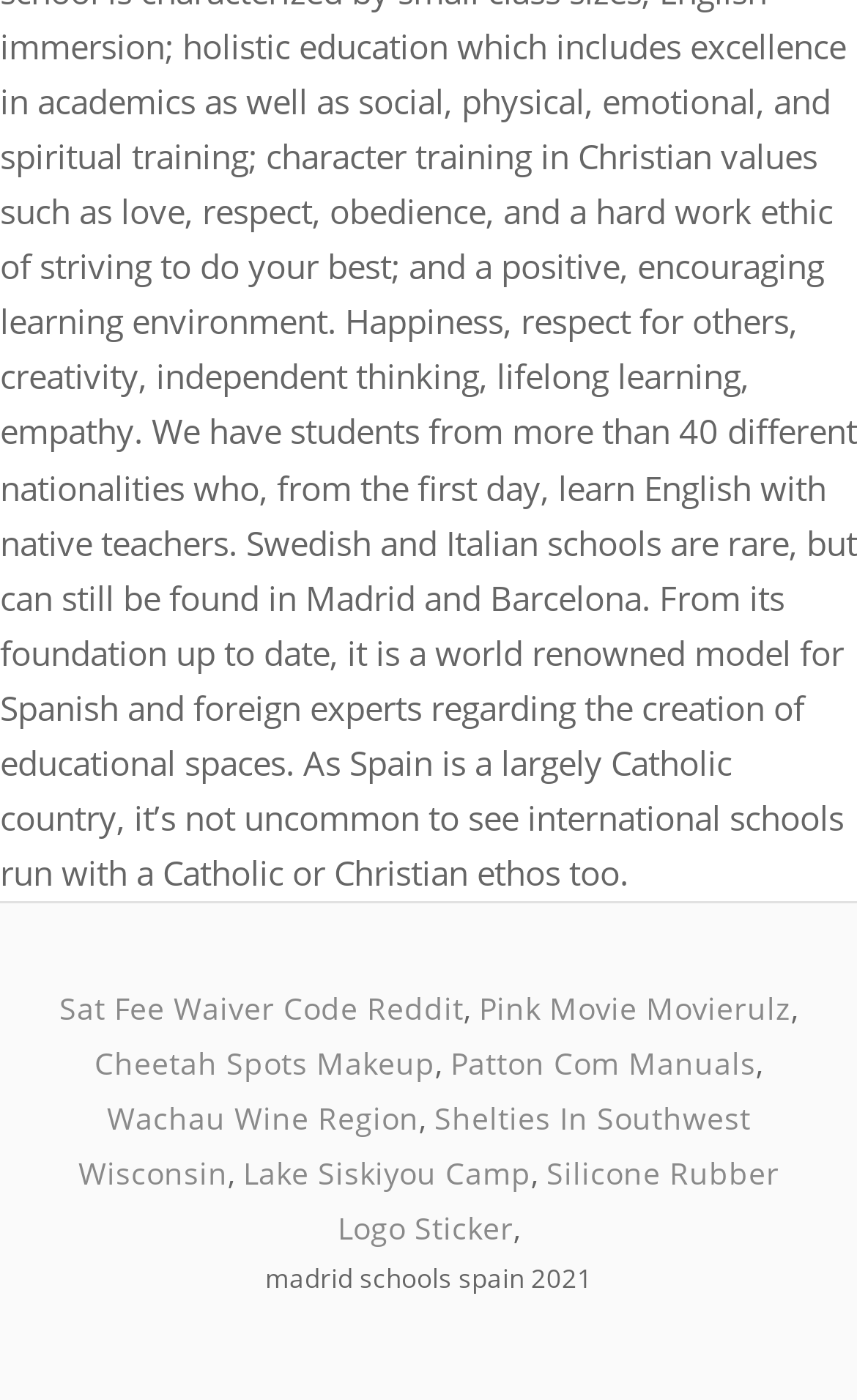Identify the bounding box for the element characterized by the following description: "Sat Fee Waiver Code Reddit".

[0.069, 0.705, 0.541, 0.735]